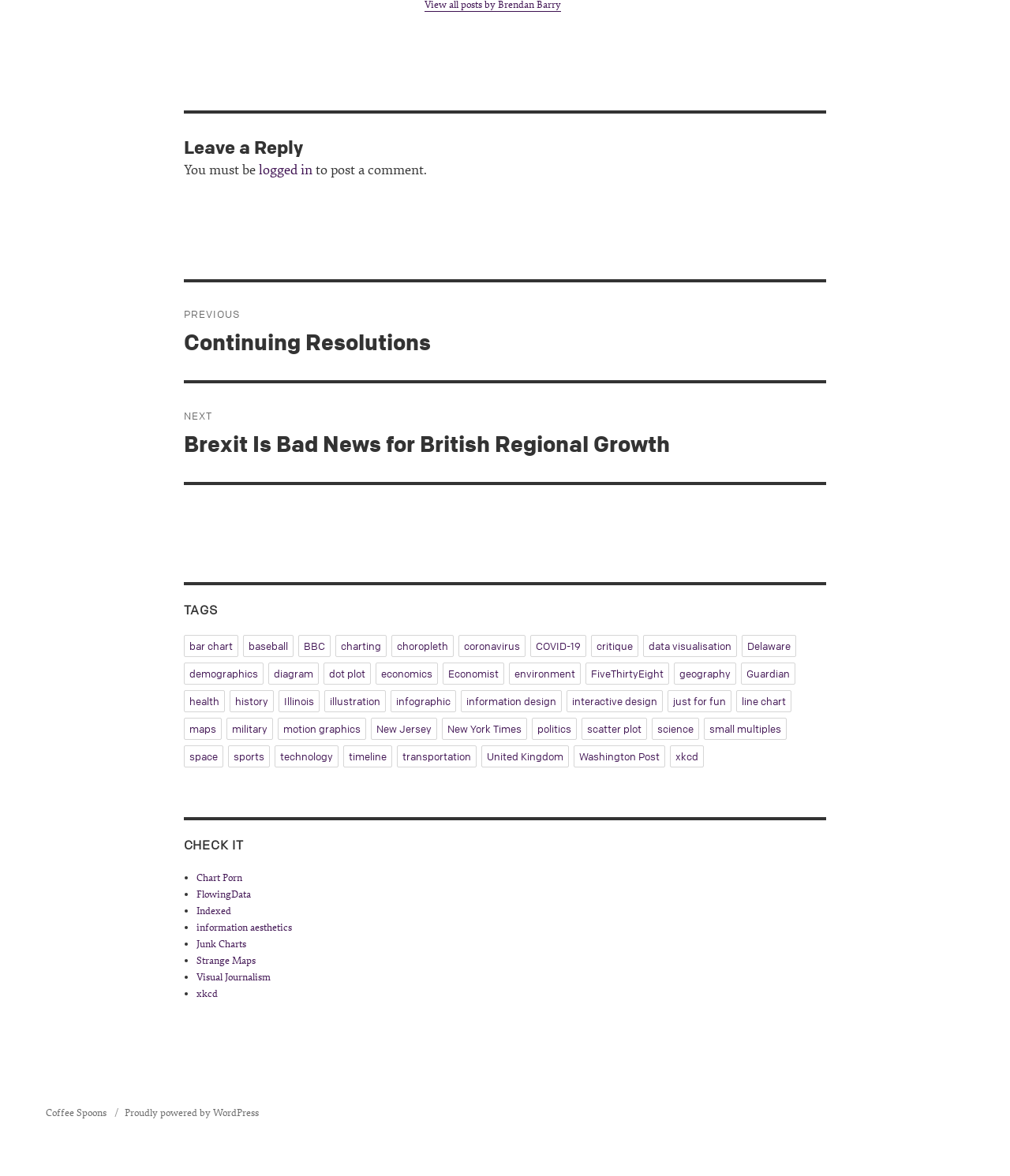Provide the bounding box coordinates of the HTML element described by the text: "just for fun".

[0.661, 0.587, 0.724, 0.606]